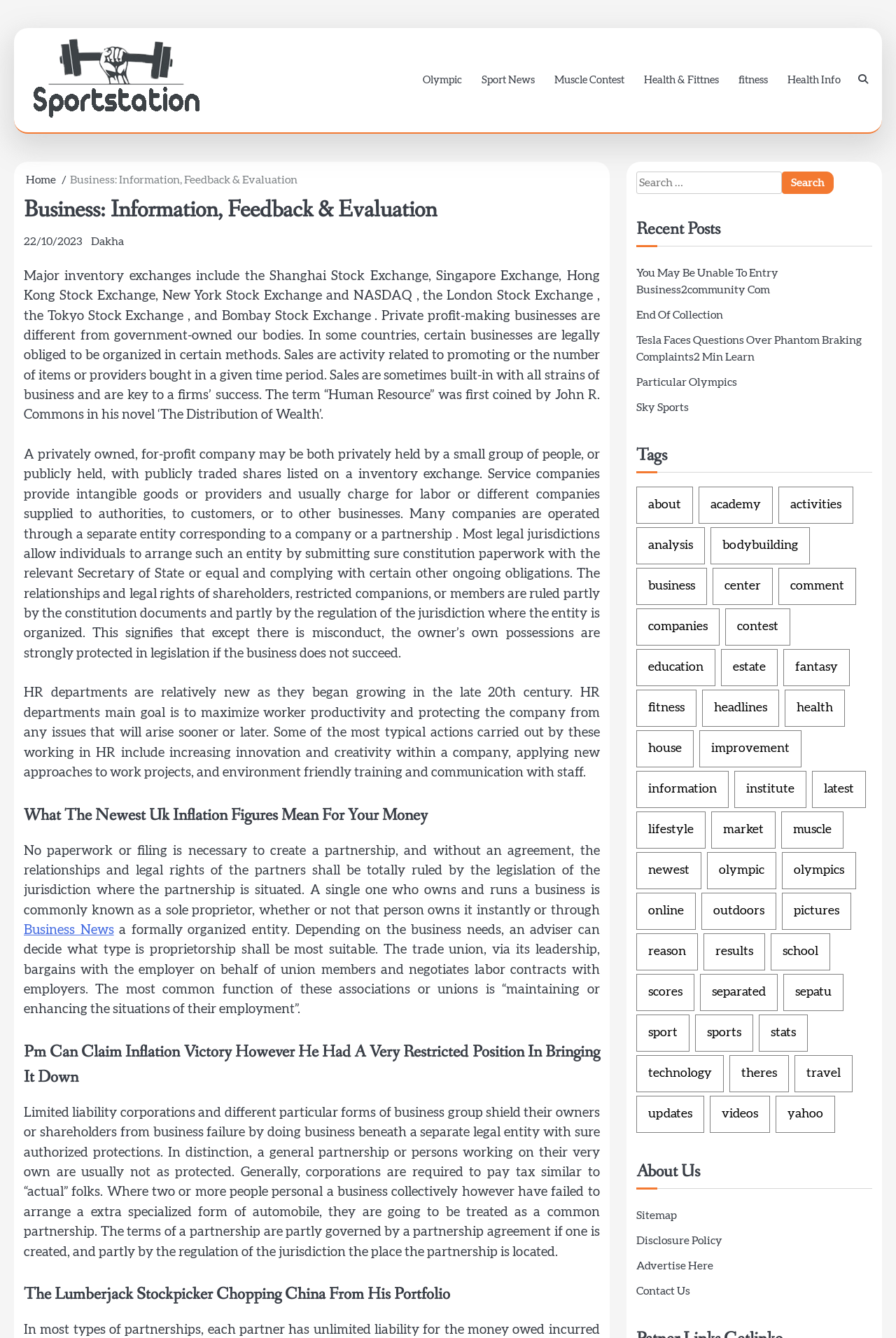Please identify the bounding box coordinates of the element that needs to be clicked to perform the following instruction: "Read about the latest uk inflation figures".

[0.027, 0.6, 0.669, 0.619]